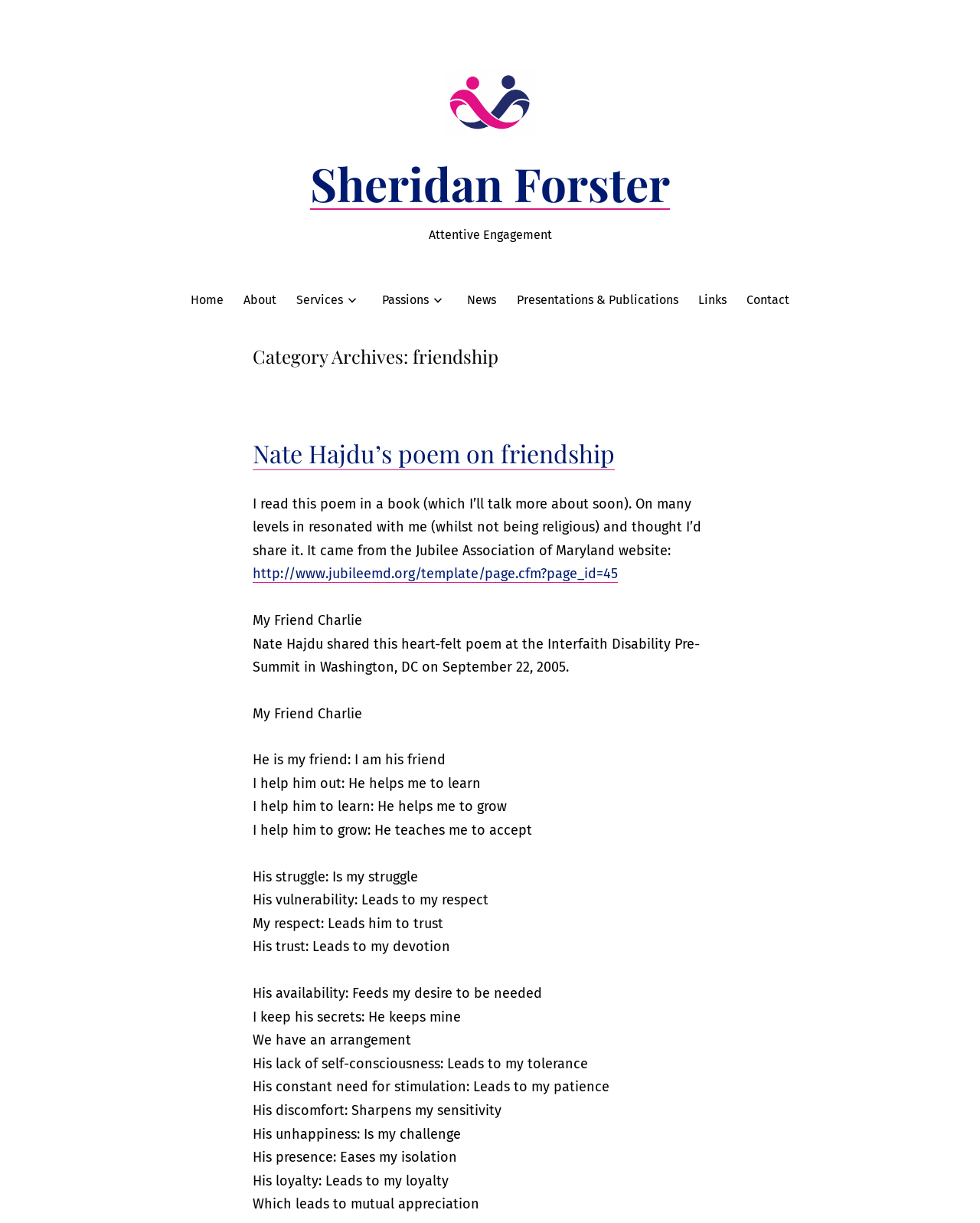What is the name of the poem mentioned on the webpage?
Carefully analyze the image and provide a detailed answer to the question.

The name of the poem can be found in the heading element with the text 'Nate Hajdu’s poem on friendship' and also in the link element with the same text.